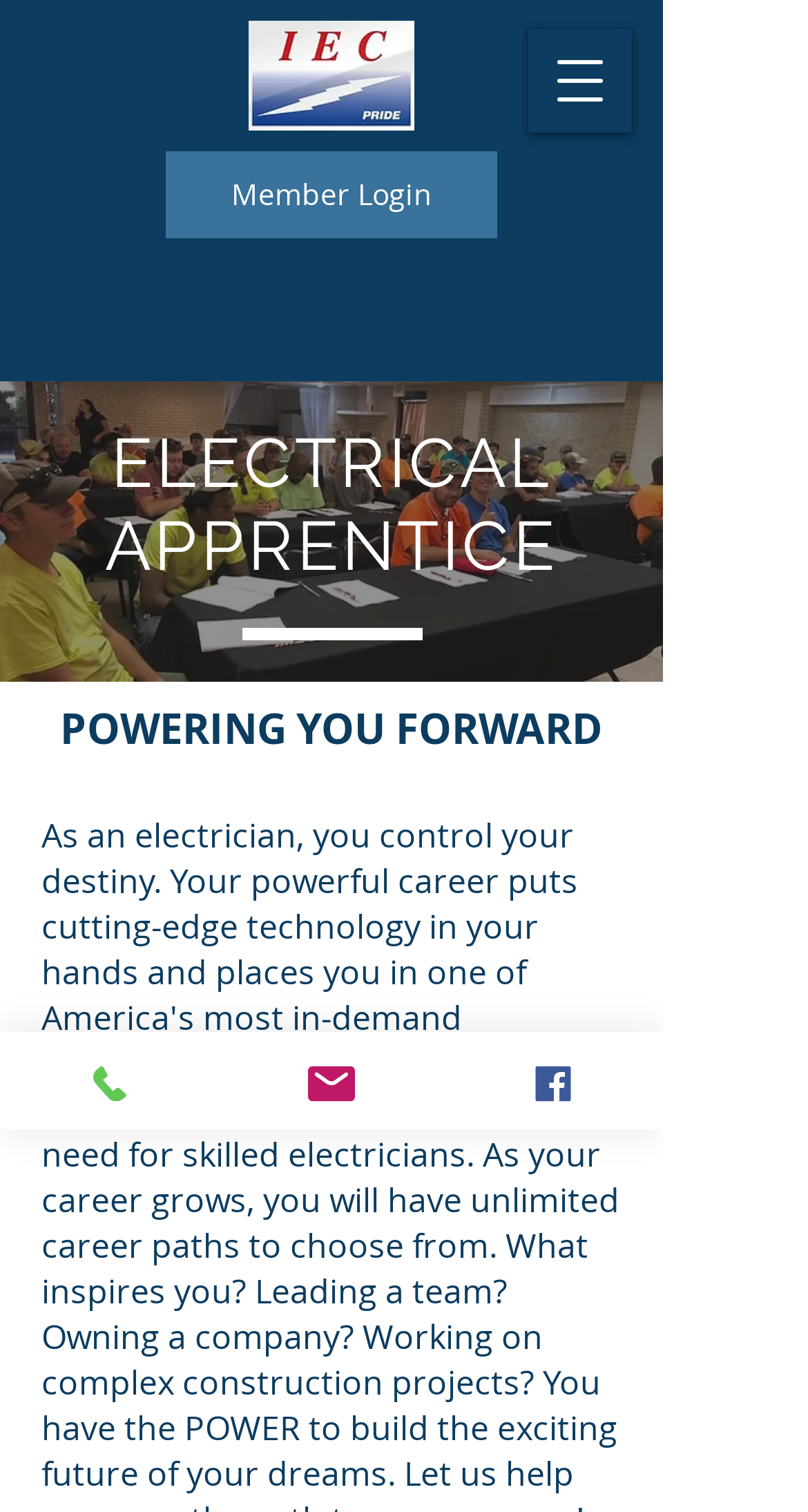Refer to the screenshot and give an in-depth answer to this question: What is the tagline of the organization?

I found the answer by examining the StaticText element with the text 'POWERING YOU FORWARD', which appears to be the tagline of the organization.